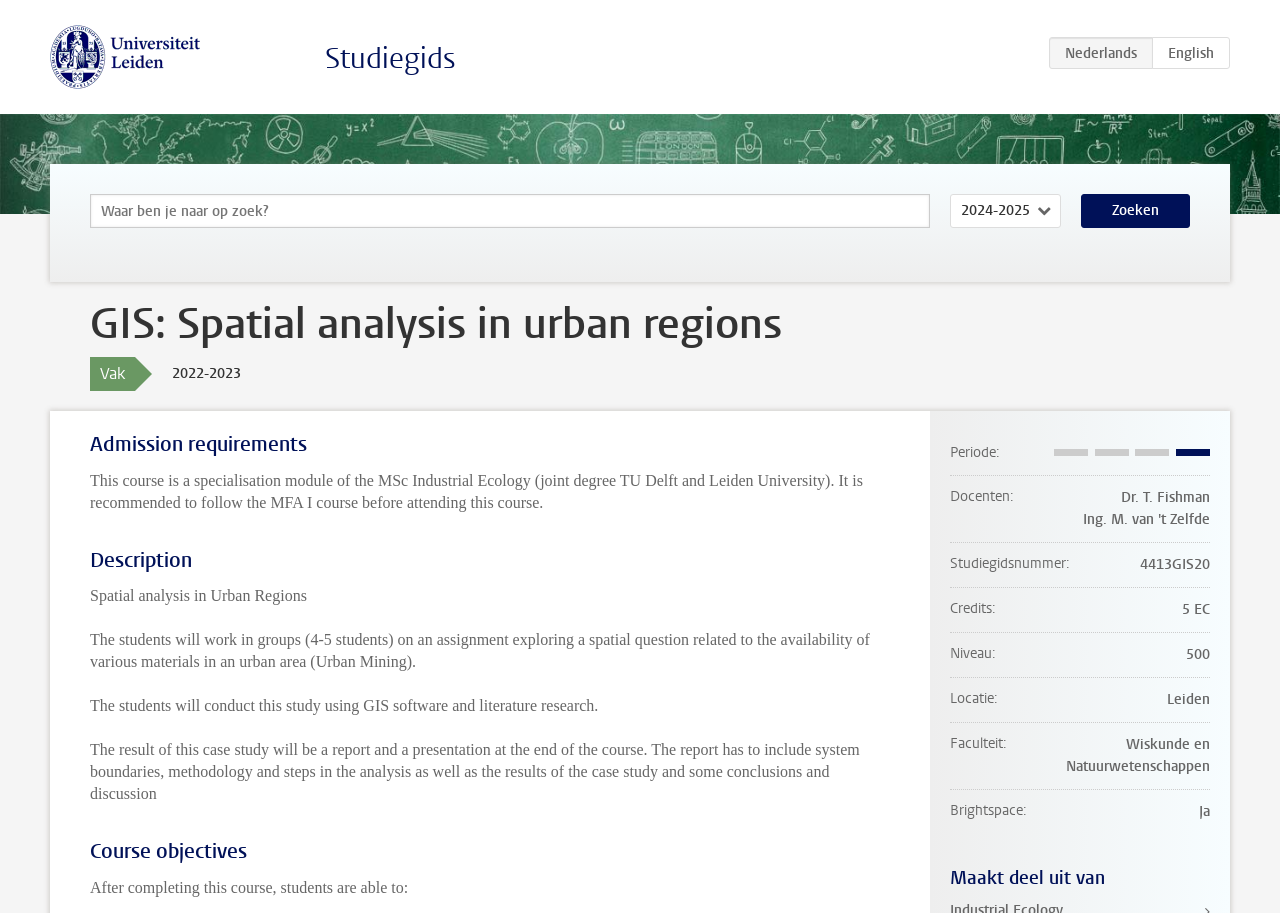Determine the bounding box for the described HTML element: "en". Ensure the coordinates are four float numbers between 0 and 1 in the format [left, top, right, bottom].

[0.9, 0.041, 0.961, 0.076]